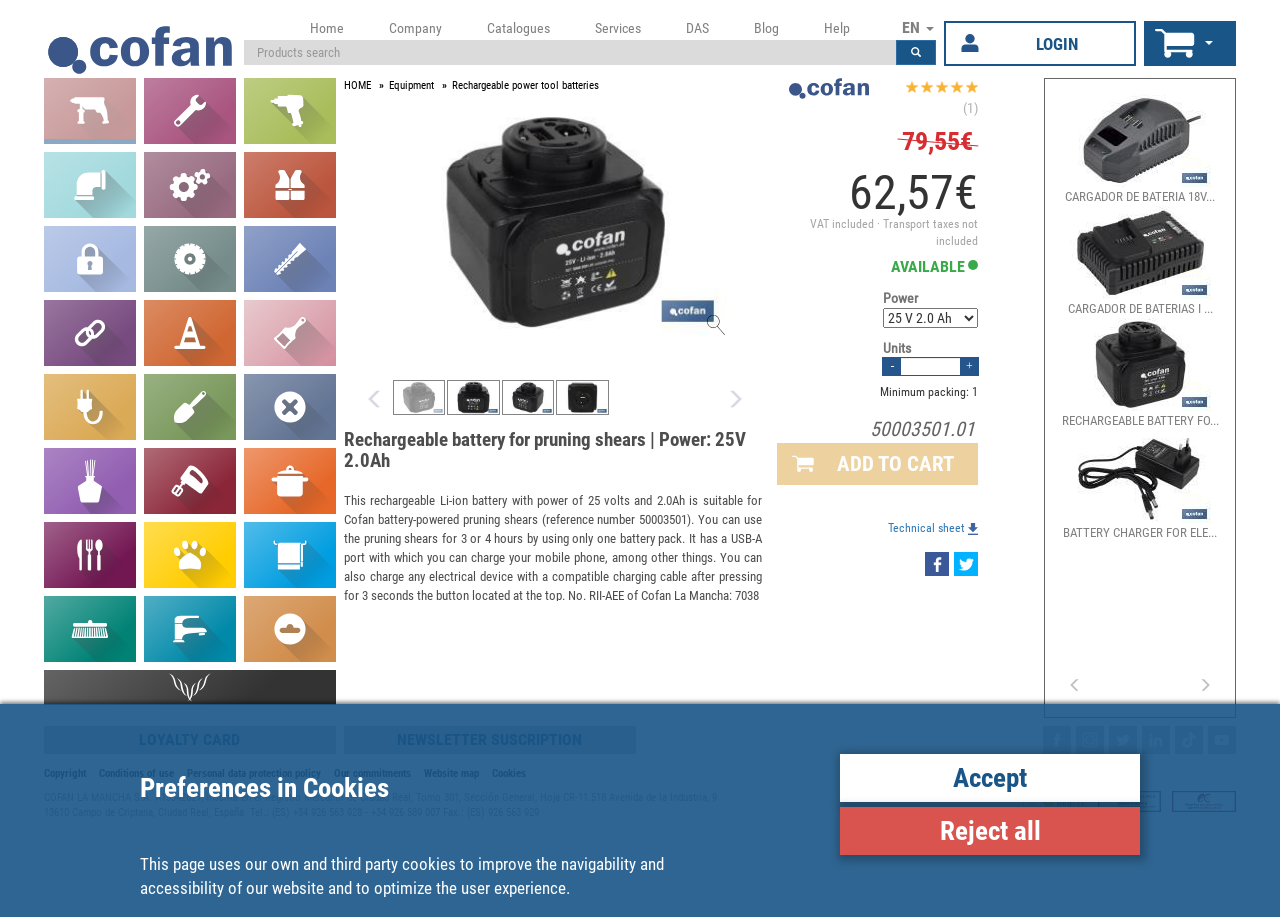Provide the bounding box coordinates of the area you need to click to execute the following instruction: "Add the product to the cart".

[0.607, 0.484, 0.764, 0.529]